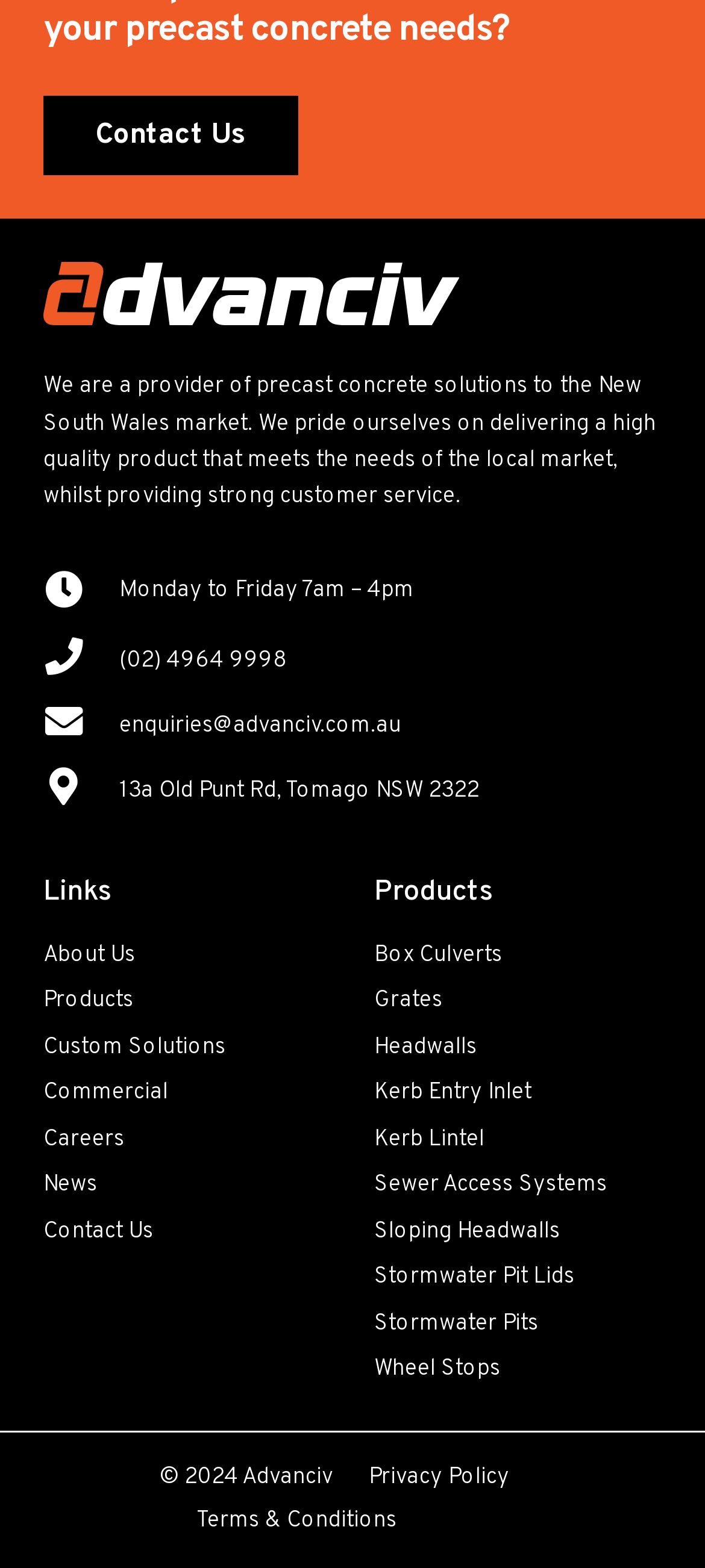For the element described, predict the bounding box coordinates as (top-left x, top-left y, bottom-right x, bottom-right y). All values should be between 0 and 1. Element description: aria-label="Link" title="HyperWeb"

[0.614, 0.961, 0.671, 0.979]